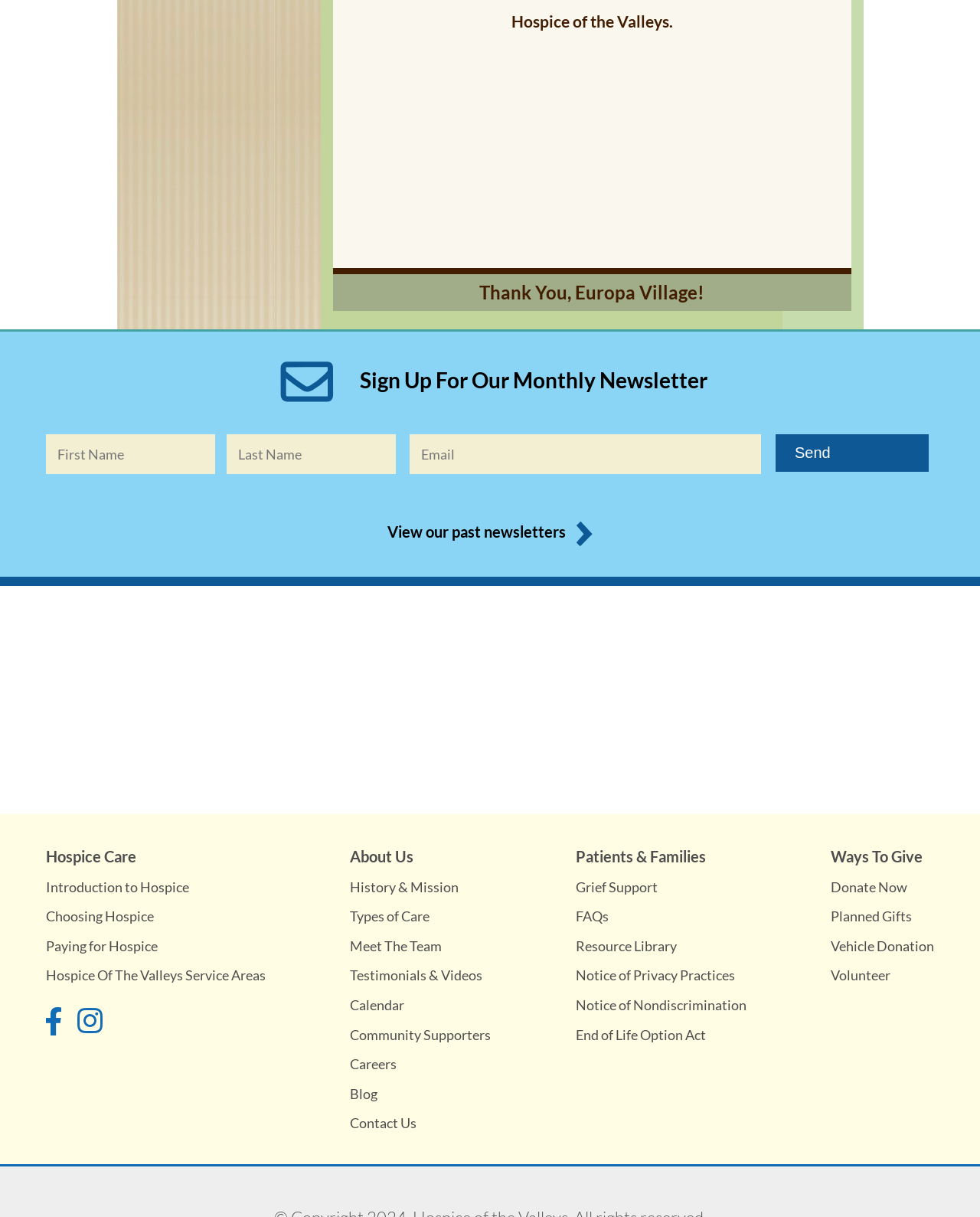Please locate the bounding box coordinates for the element that should be clicked to achieve the following instruction: "Follow Ivan Argentinski". Ensure the coordinates are given as four float numbers between 0 and 1, i.e., [left, top, right, bottom].

None